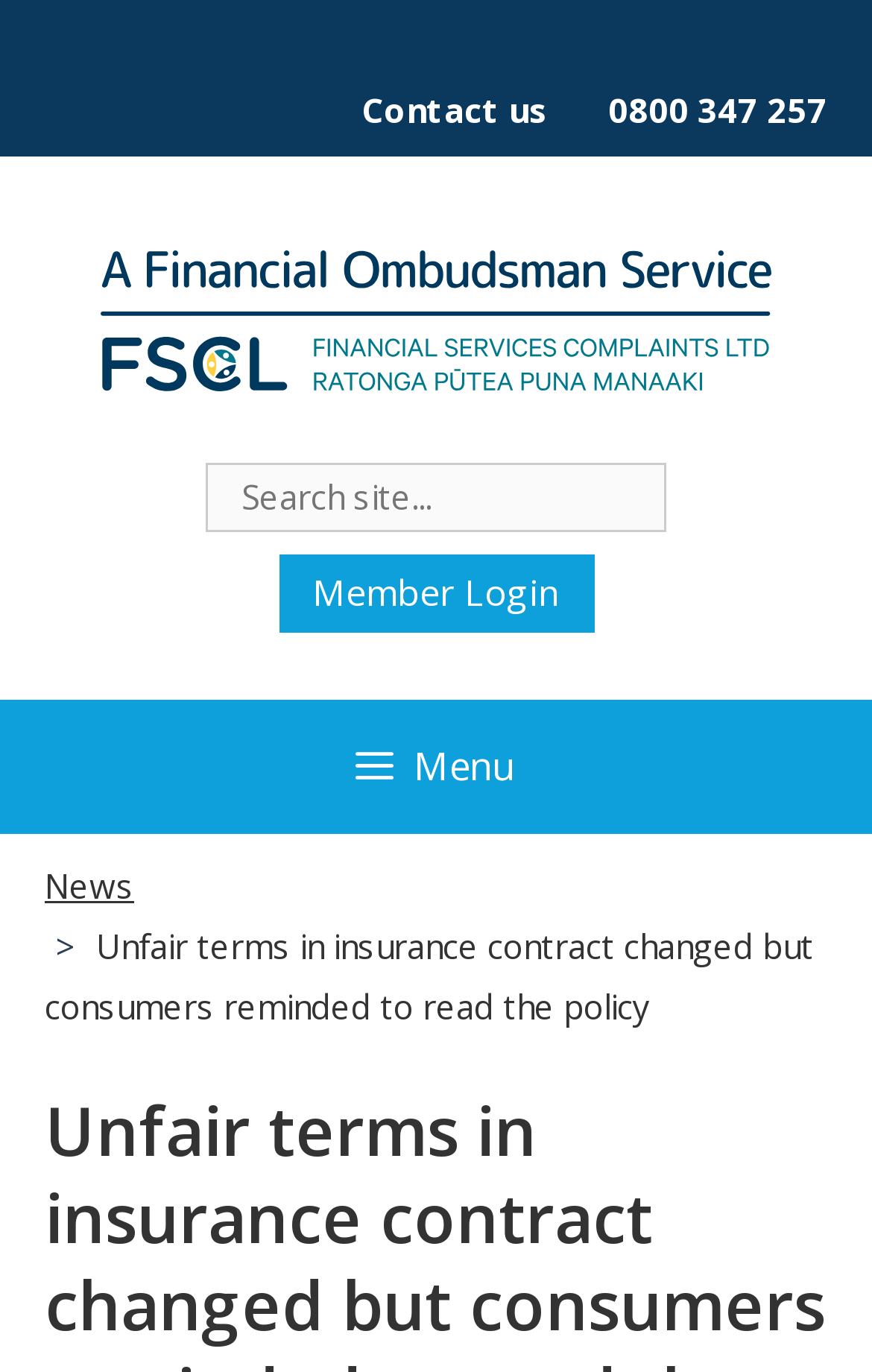What is the topic of the main article?
Could you answer the question with a detailed and thorough explanation?

I found the main article by looking at the middle section of the webpage, where there is a static text 'Unfair terms in insurance contract changed but consumers reminded to read the policy', indicating that the main article is about unfair terms in insurance contracts.